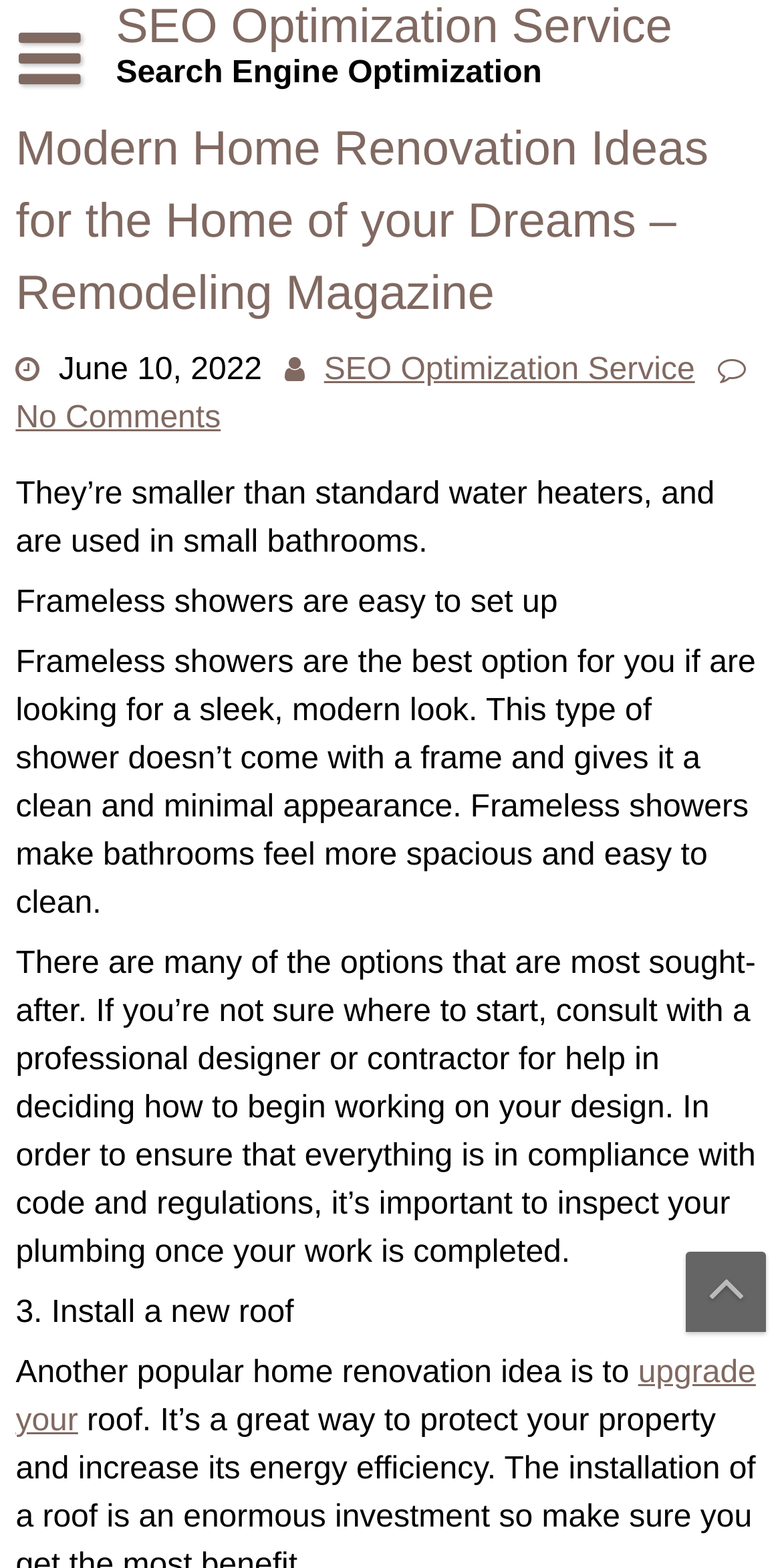What is another popular home renovation idea?
Analyze the image and provide a thorough answer to the question.

The text mentions that installing a new roof is another popular home renovation idea, which suggests that it is a common or desirable improvement to make to a home.